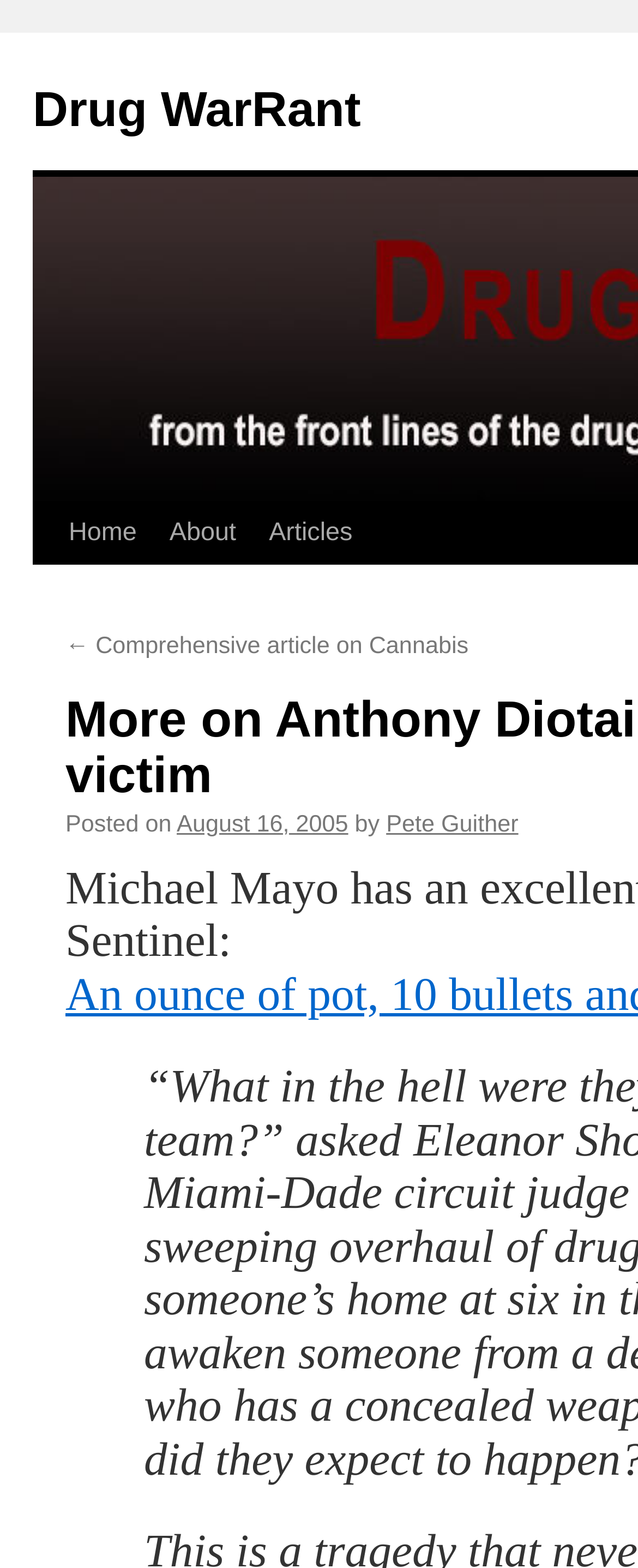Please identify the bounding box coordinates of where to click in order to follow the instruction: "read previous article".

[0.103, 0.404, 0.734, 0.421]